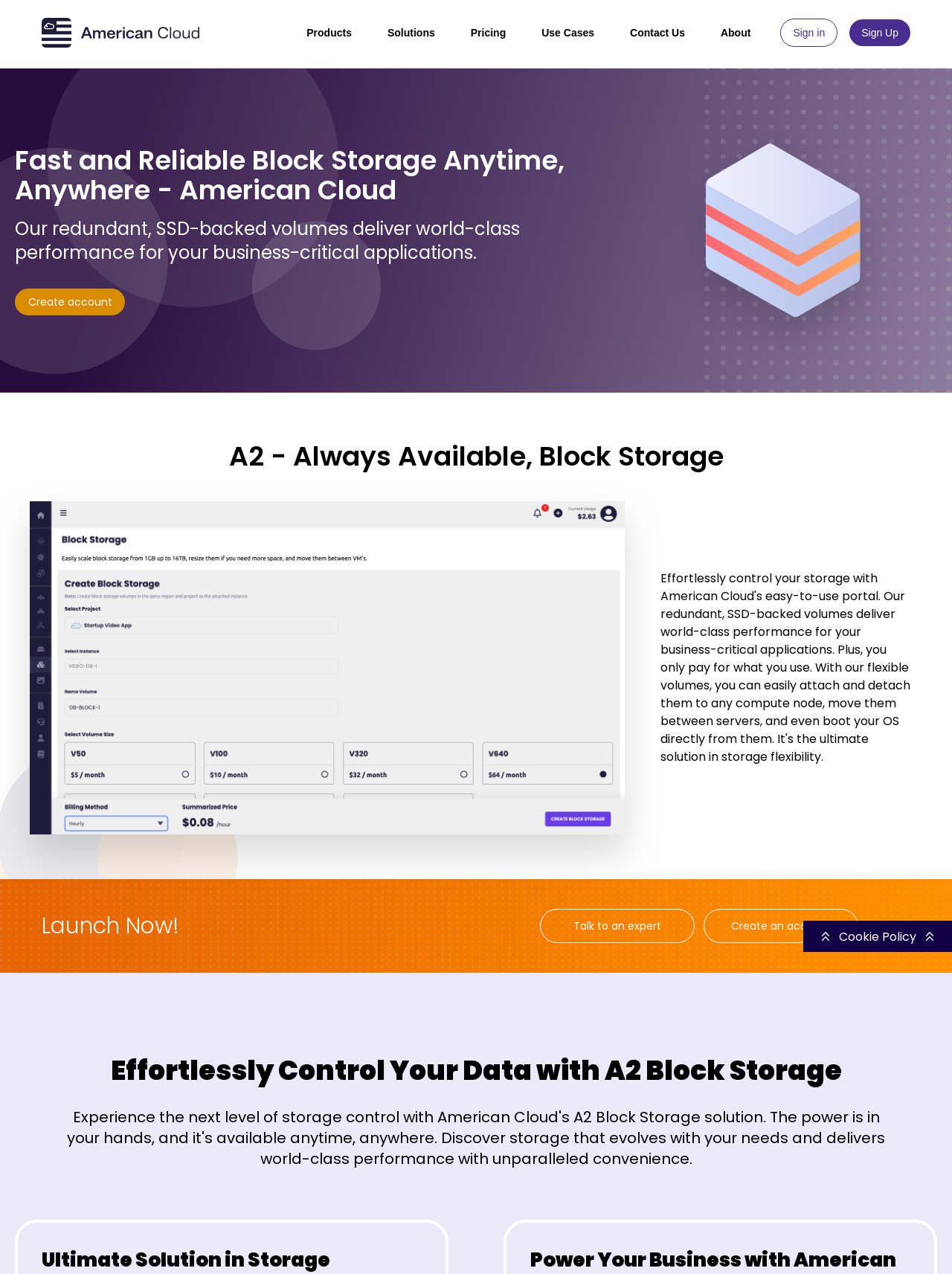Extract the bounding box coordinates for the described element: "Home". The coordinates should be represented as four float numbers between 0 and 1: [left, top, right, bottom].

None